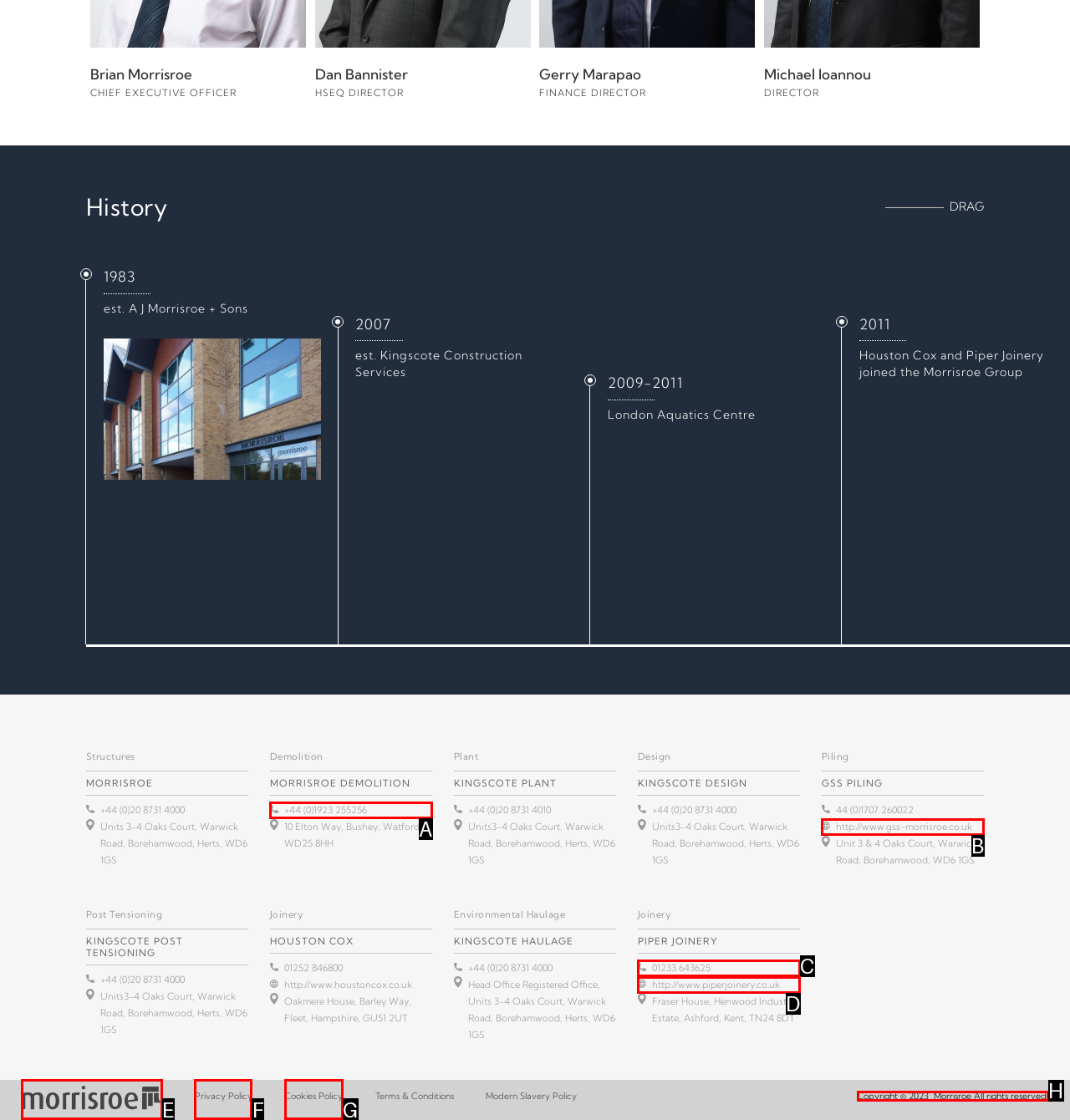Point out the correct UI element to click to carry out this instruction: Read the Copyright information
Answer with the letter of the chosen option from the provided choices directly.

H